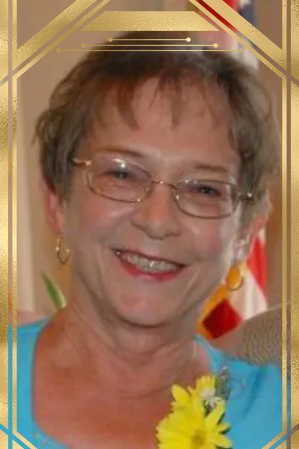Reply to the question with a brief word or phrase: What is hinted at in the background of the image?

An American flag